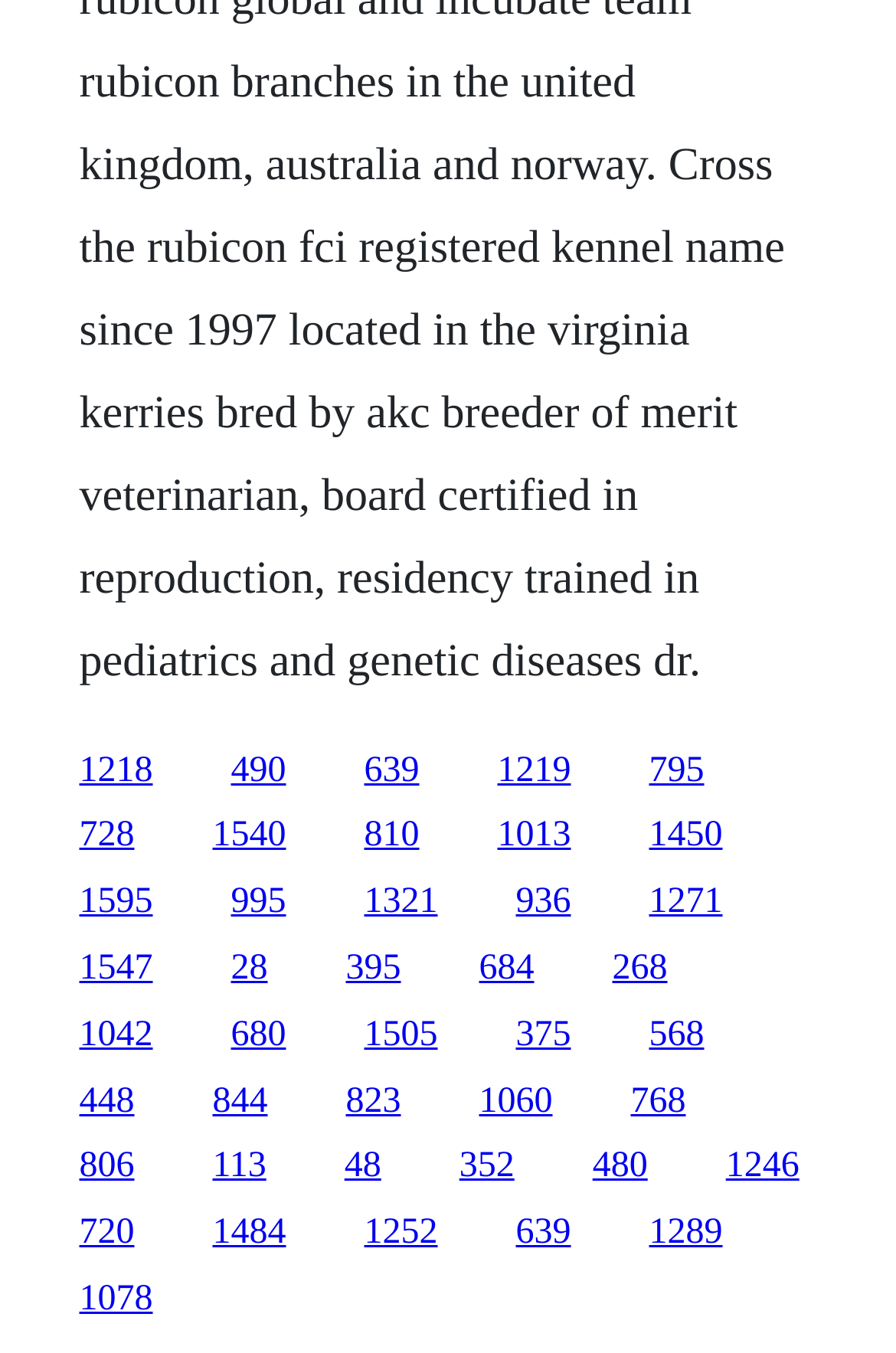How many links are in the top section of the webpage?
Refer to the image and provide a concise answer in one word or phrase.

5